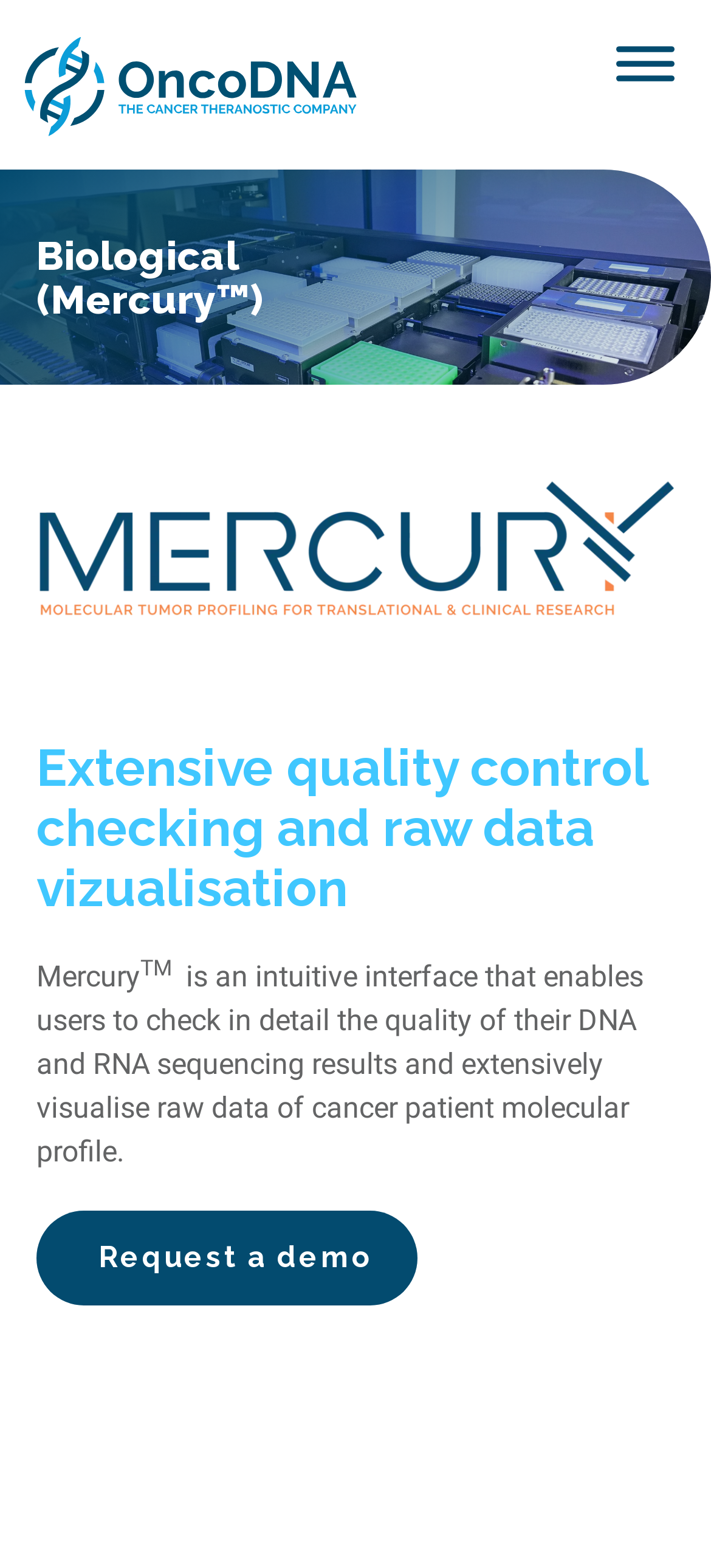Locate the bounding box of the UI element based on this description: "aria-label="Toggle Menu"". Provide four float numbers between 0 and 1 as [left, top, right, bottom].

[0.867, 0.03, 0.949, 0.052]